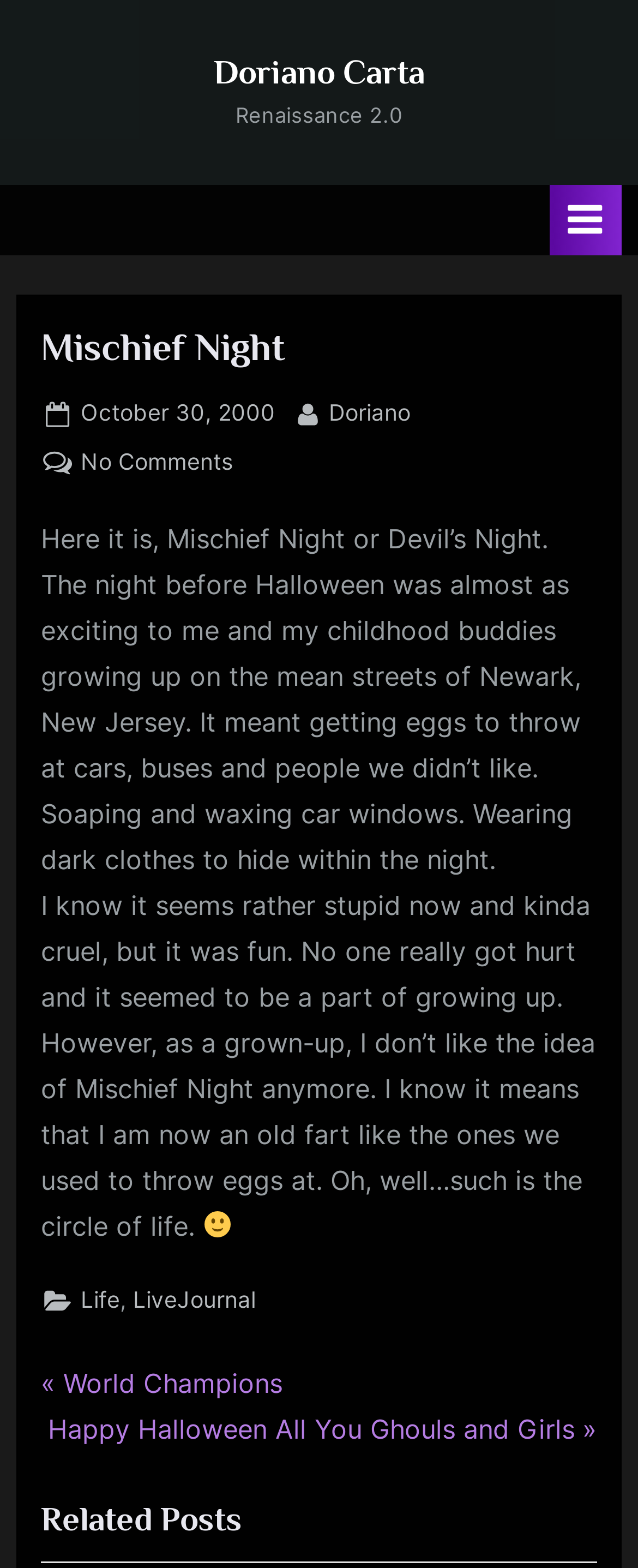Locate the bounding box coordinates of the clickable region necessary to complete the following instruction: "Toggle the primary menu". Provide the coordinates in the format of four float numbers between 0 and 1, i.e., [left, top, right, bottom].

[0.862, 0.118, 0.974, 0.163]